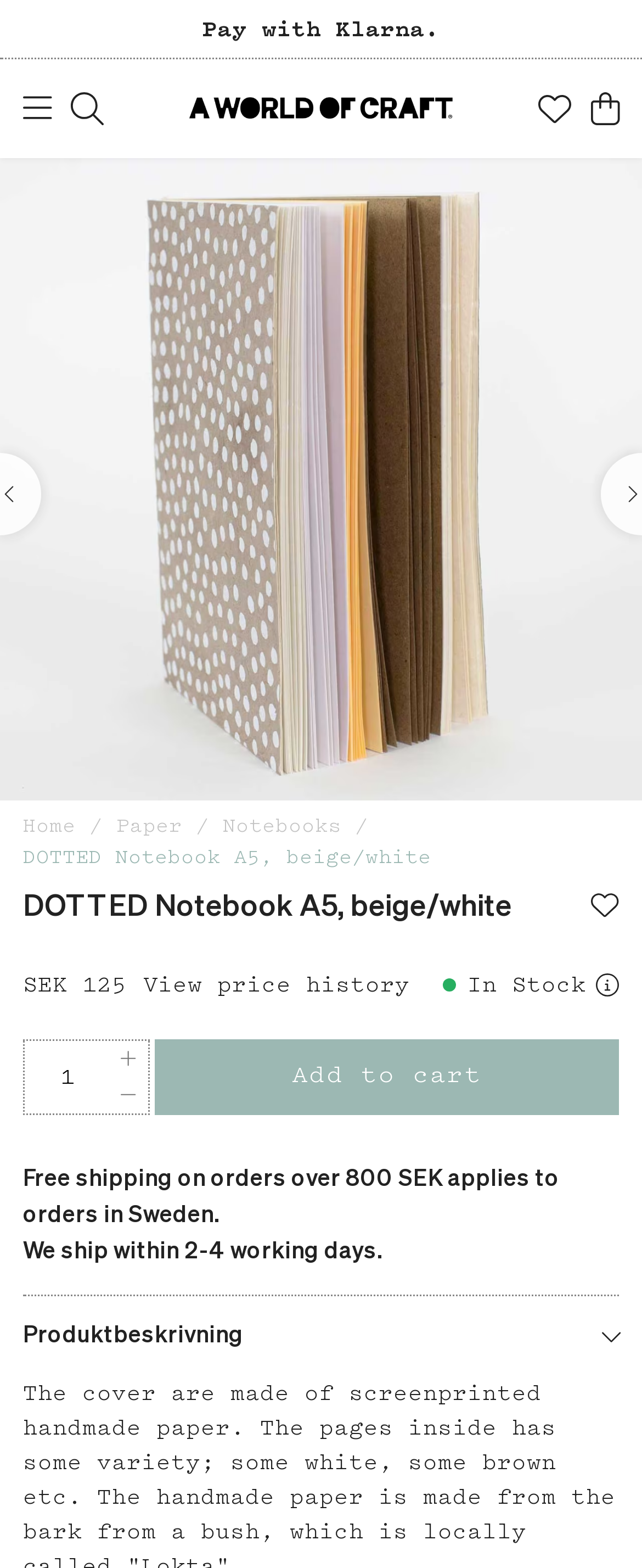Provide a comprehensive caption for the webpage.

This webpage is about a product, specifically a notebook called "DOTTED Notebook A5, beige/white". At the top of the page, there are two static text elements, one announcing "Free freight over 800 SEK (in Sweden)" and another promoting "Pay with Klarna". Below these, there are three buttons aligned horizontally, likely for navigation or filtering purposes.

On the left side of the page, there is a large image of the notebook, which takes up most of the vertical space. Above the image, there is a header section with links to "Home", "Paper", and "Notebooks", as well as a static text element displaying the product name. Below the image, there is a heading element with the product name and an "Add to favourites" button.

To the right of the image, there is a section with product information, including the price "SEK 125" and a button to "View price history". Below this, there is a static text element indicating that the product is "In Stock". A spin button allows users to select a quantity, and a button to "Add to cart" is located nearby.

Further down the page, there are two static text elements providing additional information about shipping, including a note about free shipping on orders over 800 SEK in Sweden and a statement about the shipping timeframe. Finally, there is a heading element labeled "Produktbeskrivning" (Product Description), which likely contains detailed information about the notebook.